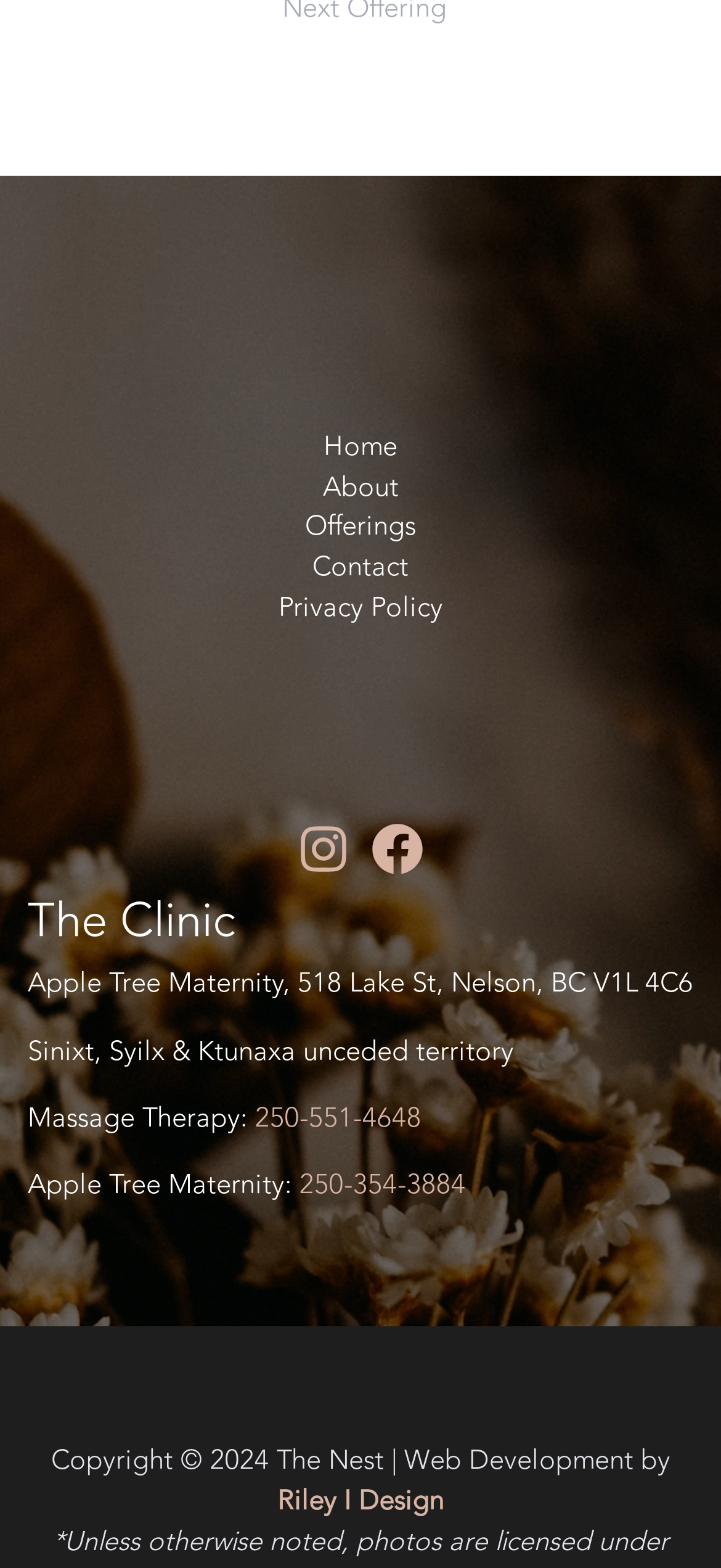Please give a succinct answer to the question in one word or phrase:
What is the territory where the clinic is located?

Sinixt, Syilx & Ktunaxa unceded territory